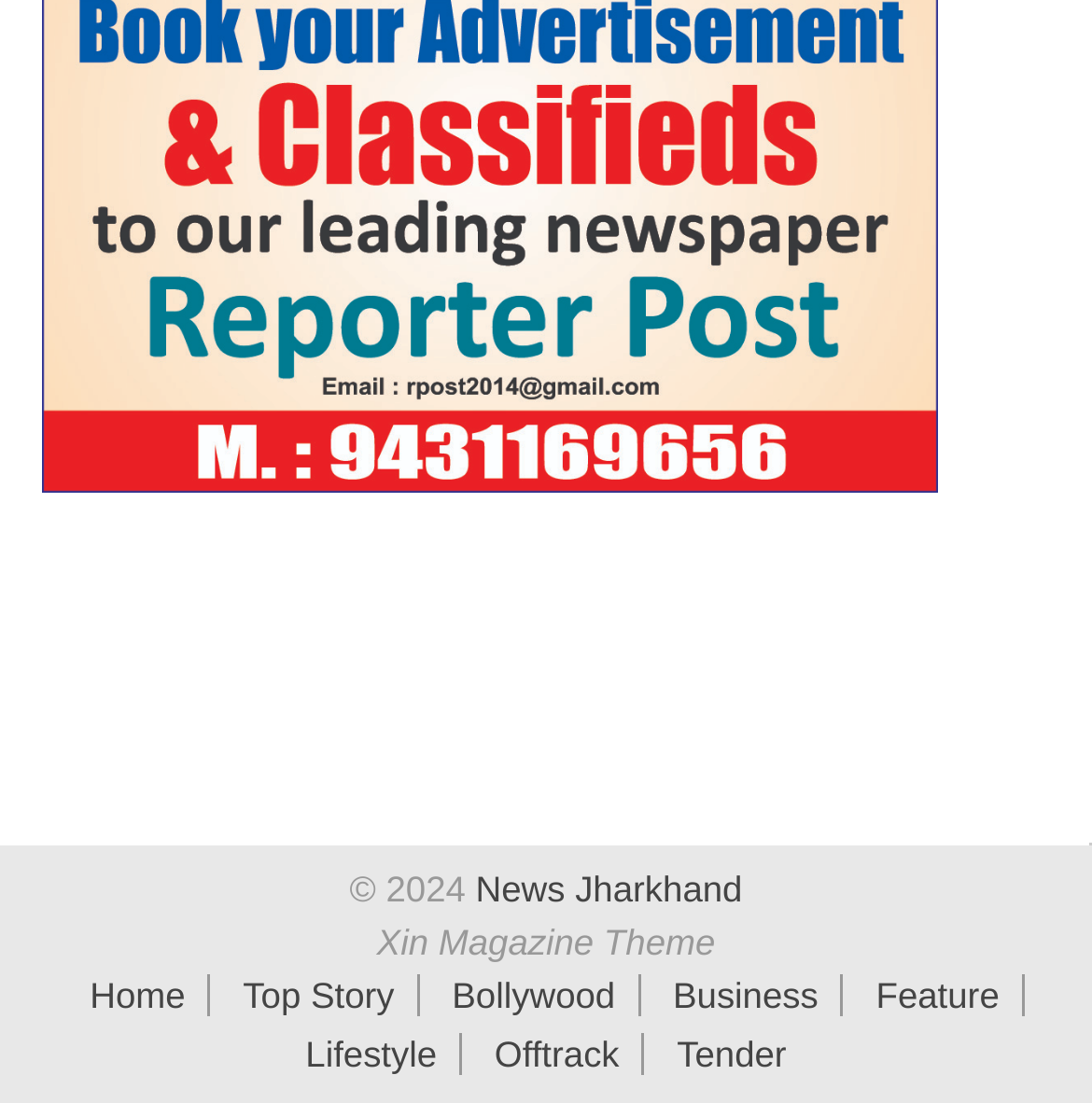Please determine the bounding box coordinates of the element's region to click for the following instruction: "explore lifestyle section".

[0.782, 0.884, 0.936, 0.922]